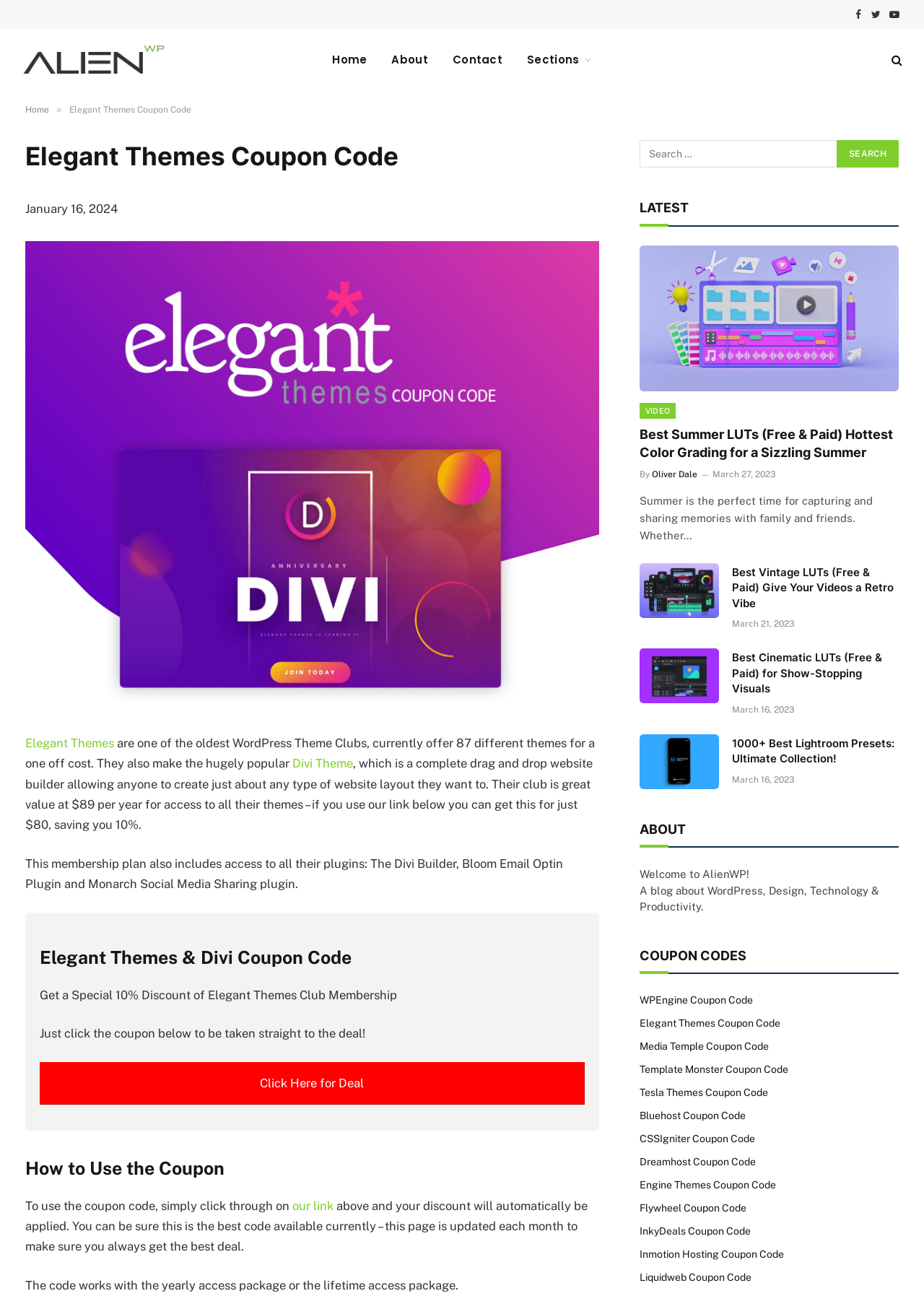Locate and extract the text of the main heading on the webpage.

Elegant Themes Coupon Code